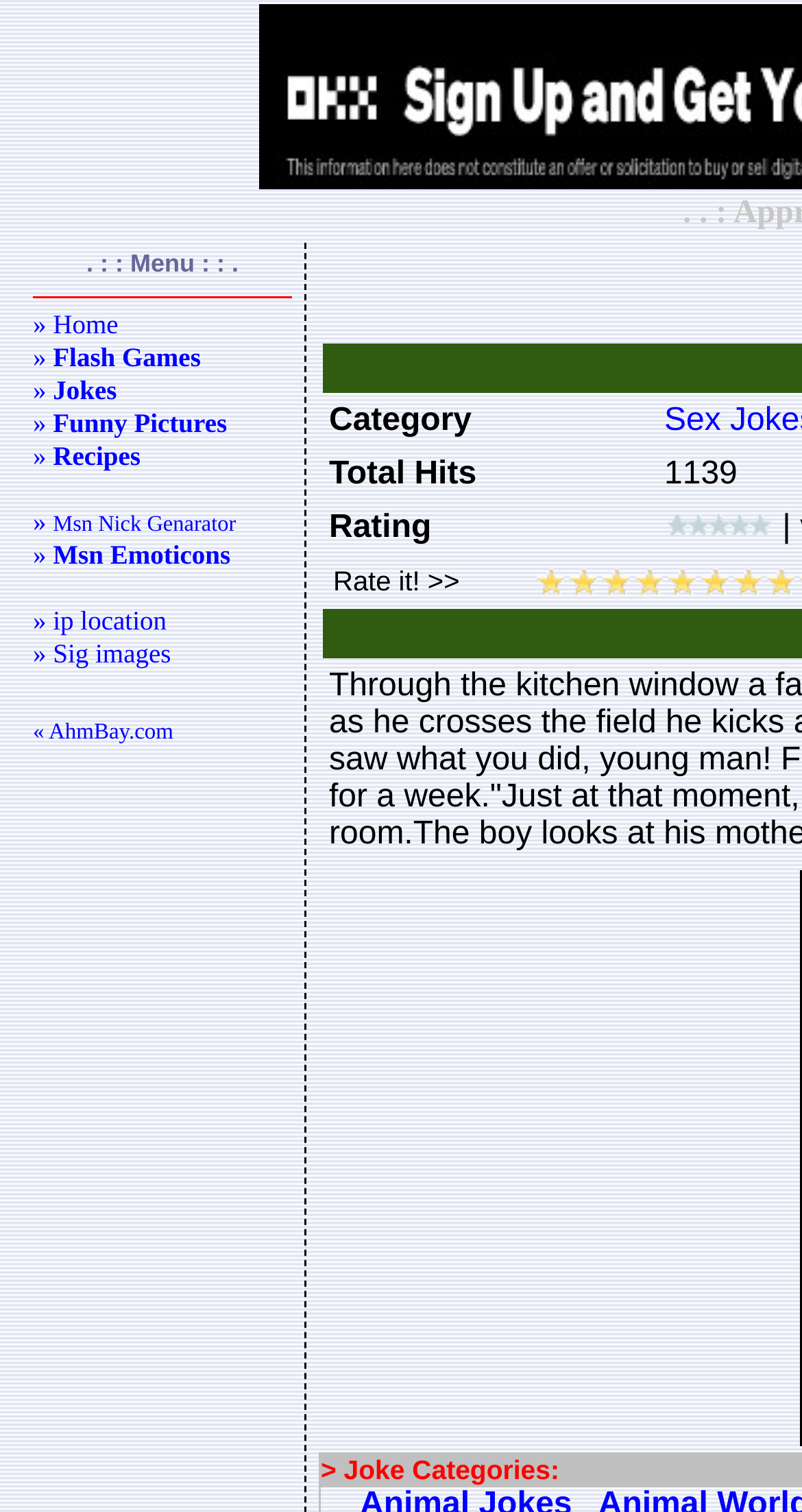Identify the bounding box coordinates of the clickable region to carry out the given instruction: "Check ip location".

[0.041, 0.4, 0.208, 0.42]